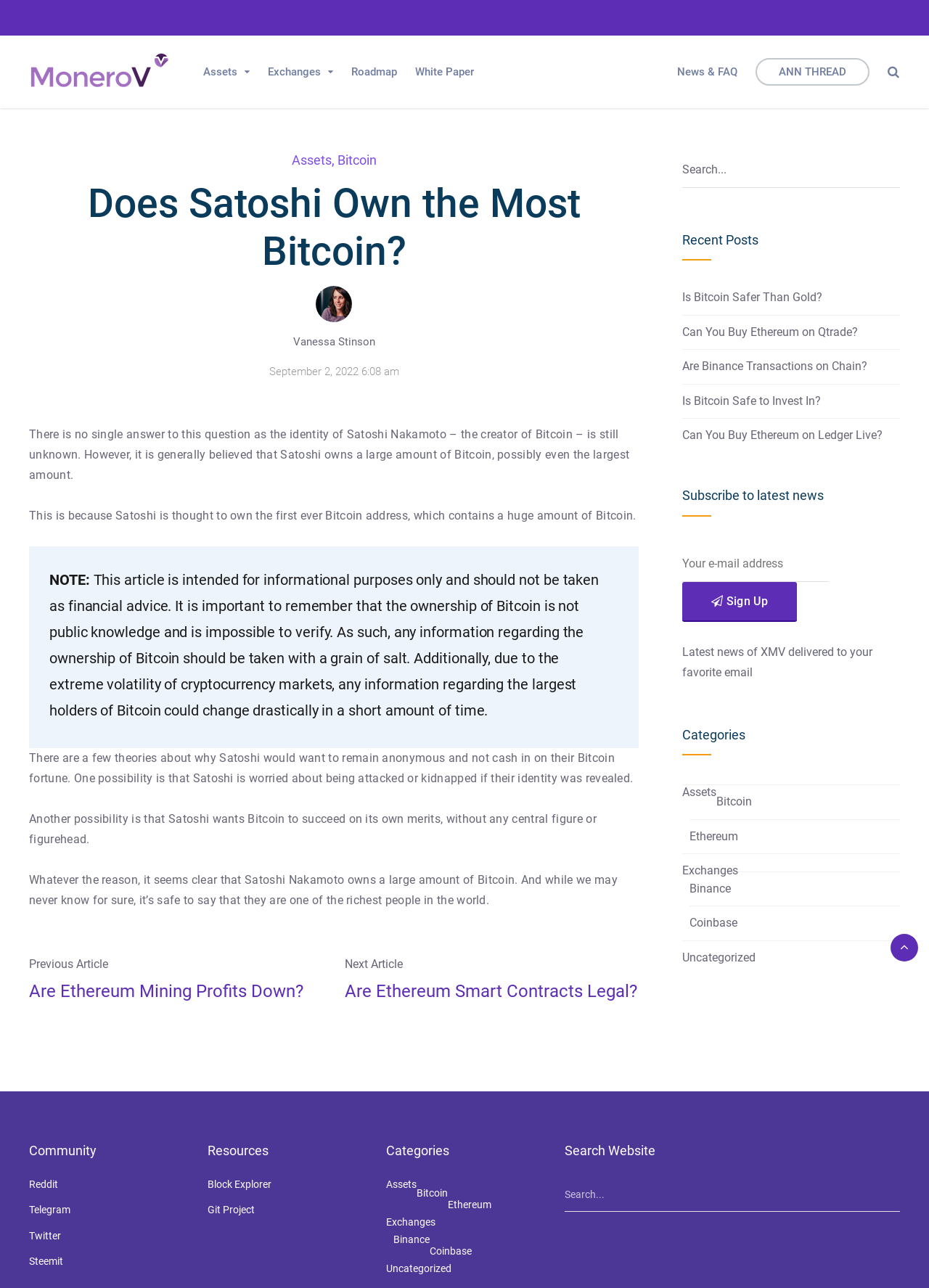Could you find the bounding box coordinates of the clickable area to complete this instruction: "Read the 'Does Satoshi Own the Most Bitcoin?' article"?

[0.031, 0.139, 0.688, 0.214]